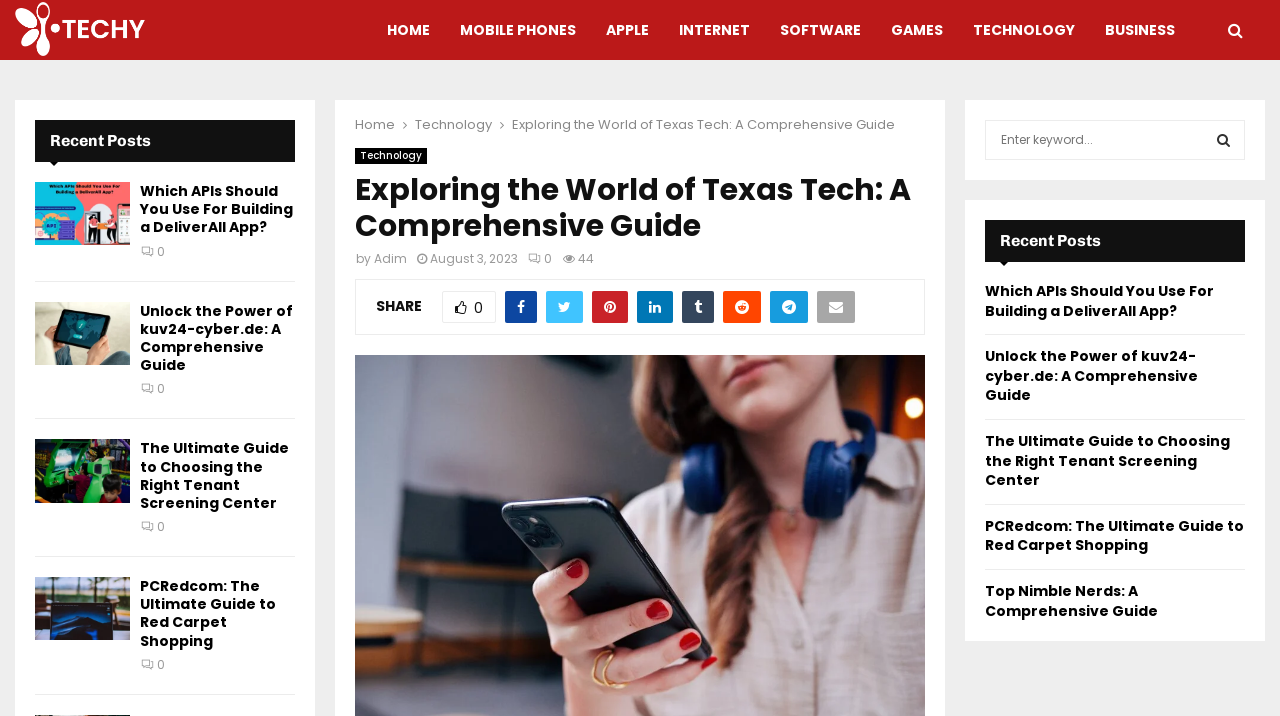Pinpoint the bounding box coordinates of the element to be clicked to execute the instruction: "Click on the TECHNOLOGY link".

[0.609, 0.0, 0.673, 0.084]